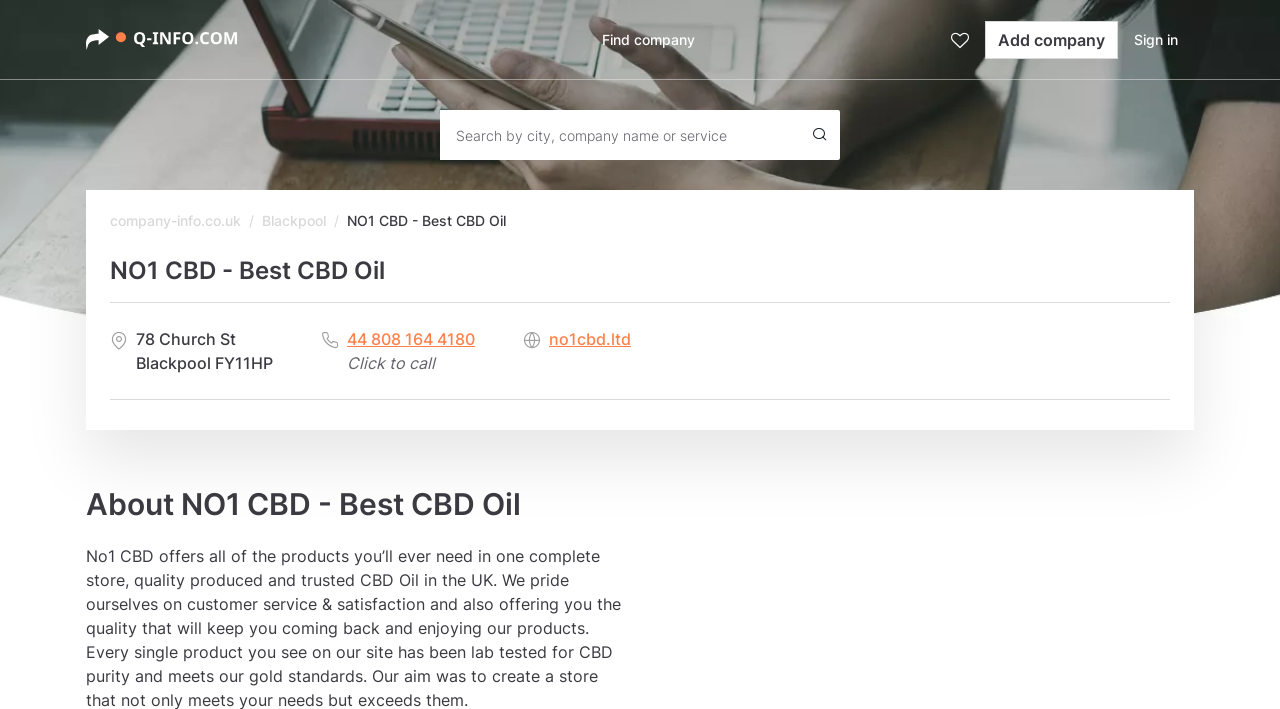Is there a search function on the webpage?
Use the screenshot to answer the question with a single word or phrase.

Yes